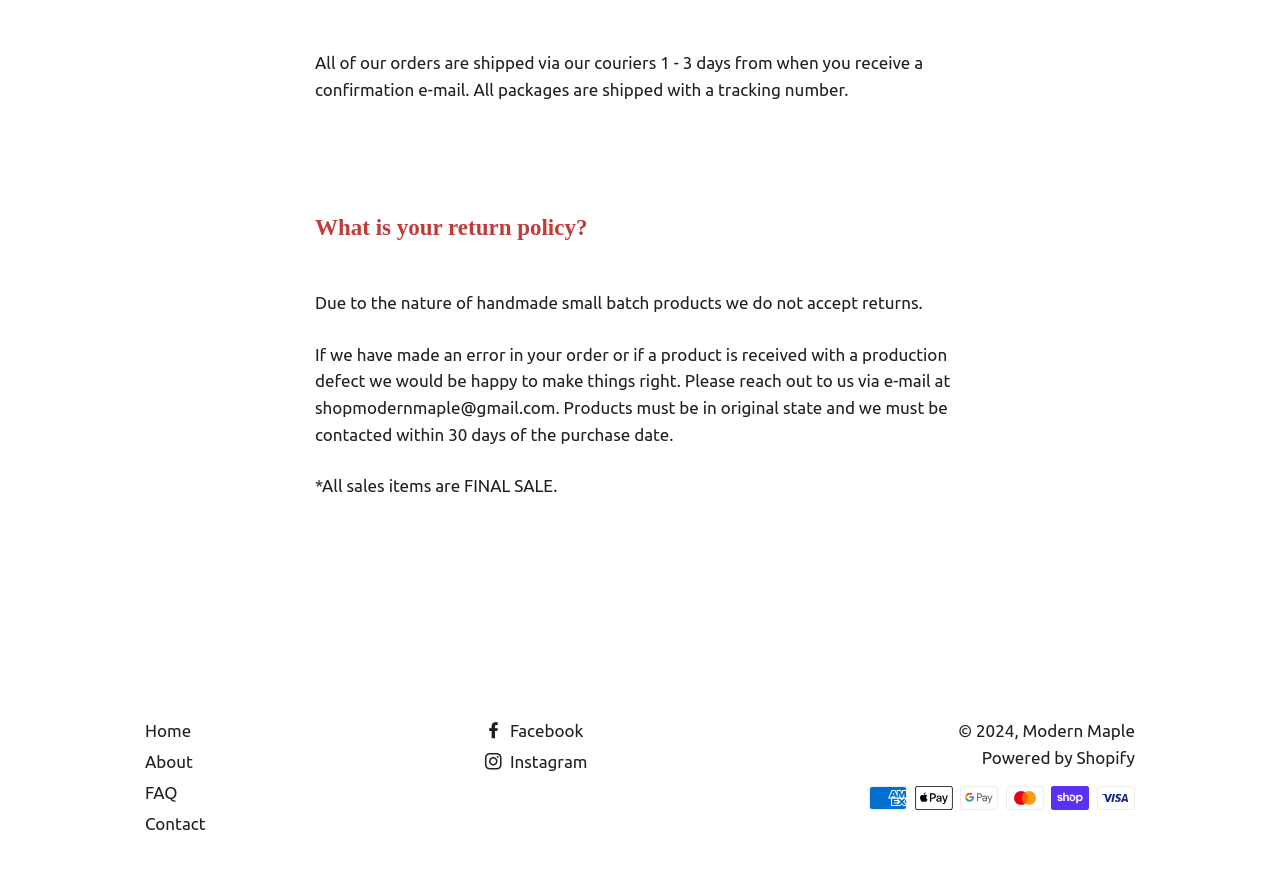From the webpage screenshot, identify the region described by FAQ. Provide the bounding box coordinates as (top-left x, top-left y, bottom-right x, bottom-right y), with each value being a floating point number between 0 and 1.

[0.113, 0.888, 0.139, 0.909]